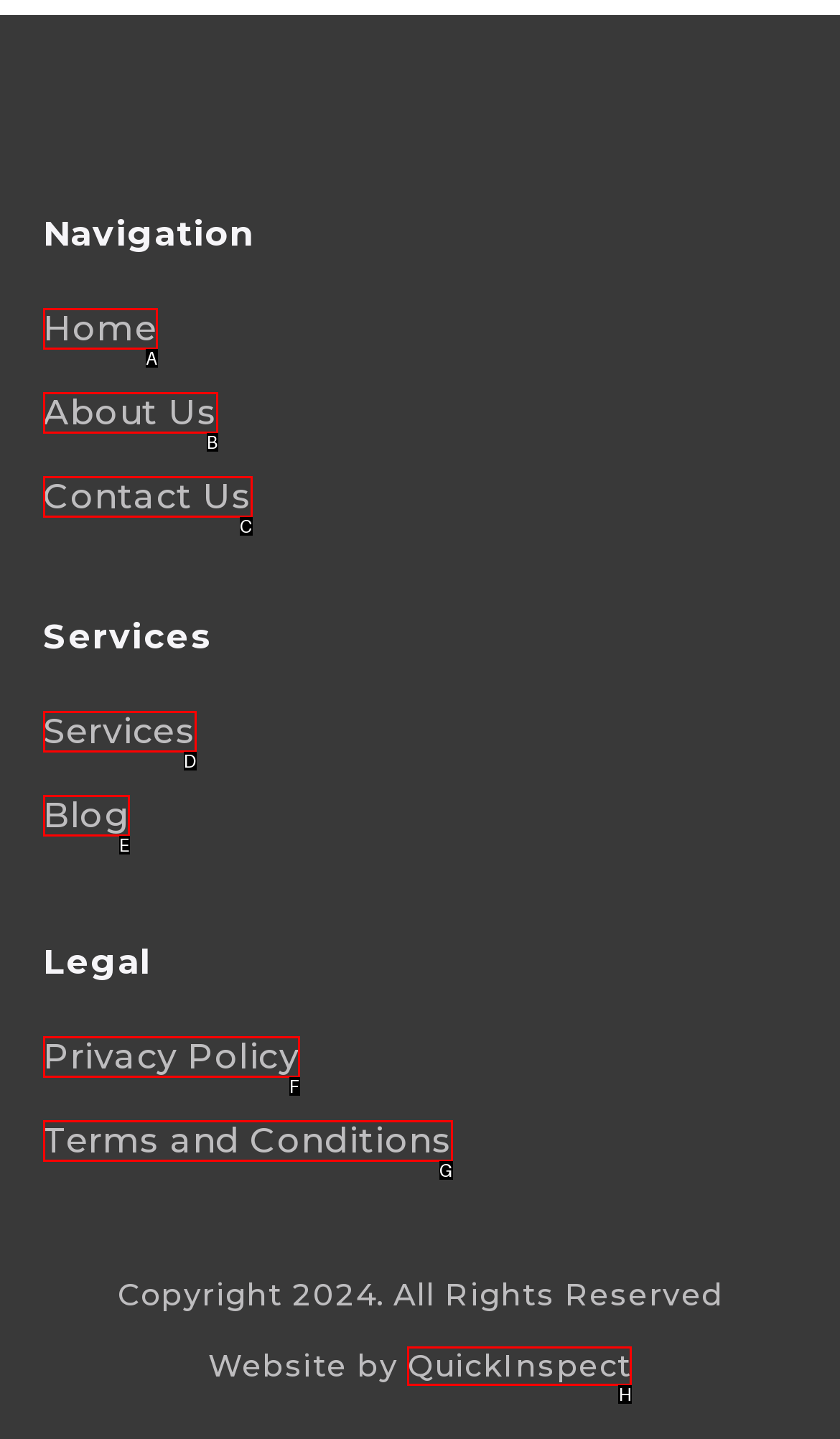Determine which HTML element best suits the description: Terms and Conditions. Reply with the letter of the matching option.

G